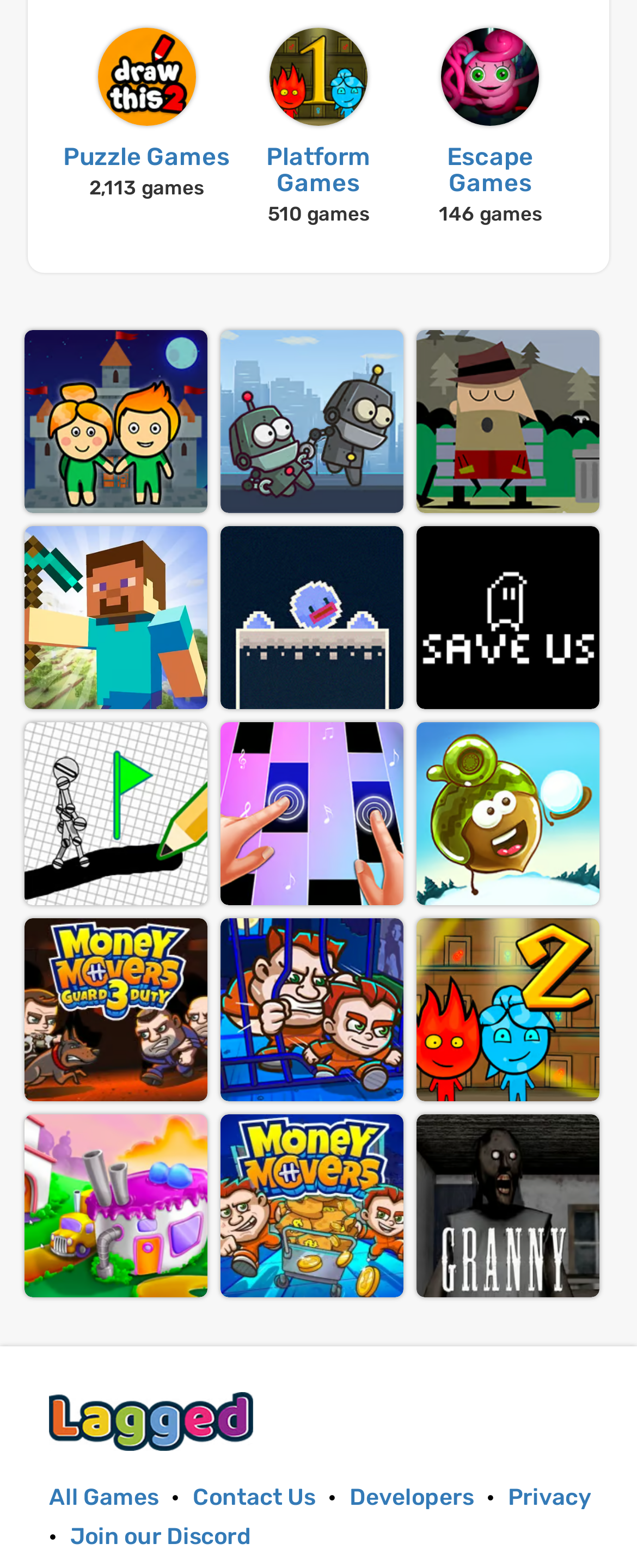How many games are listed in total?
Observe the image and answer the question with a one-word or short phrase response.

18